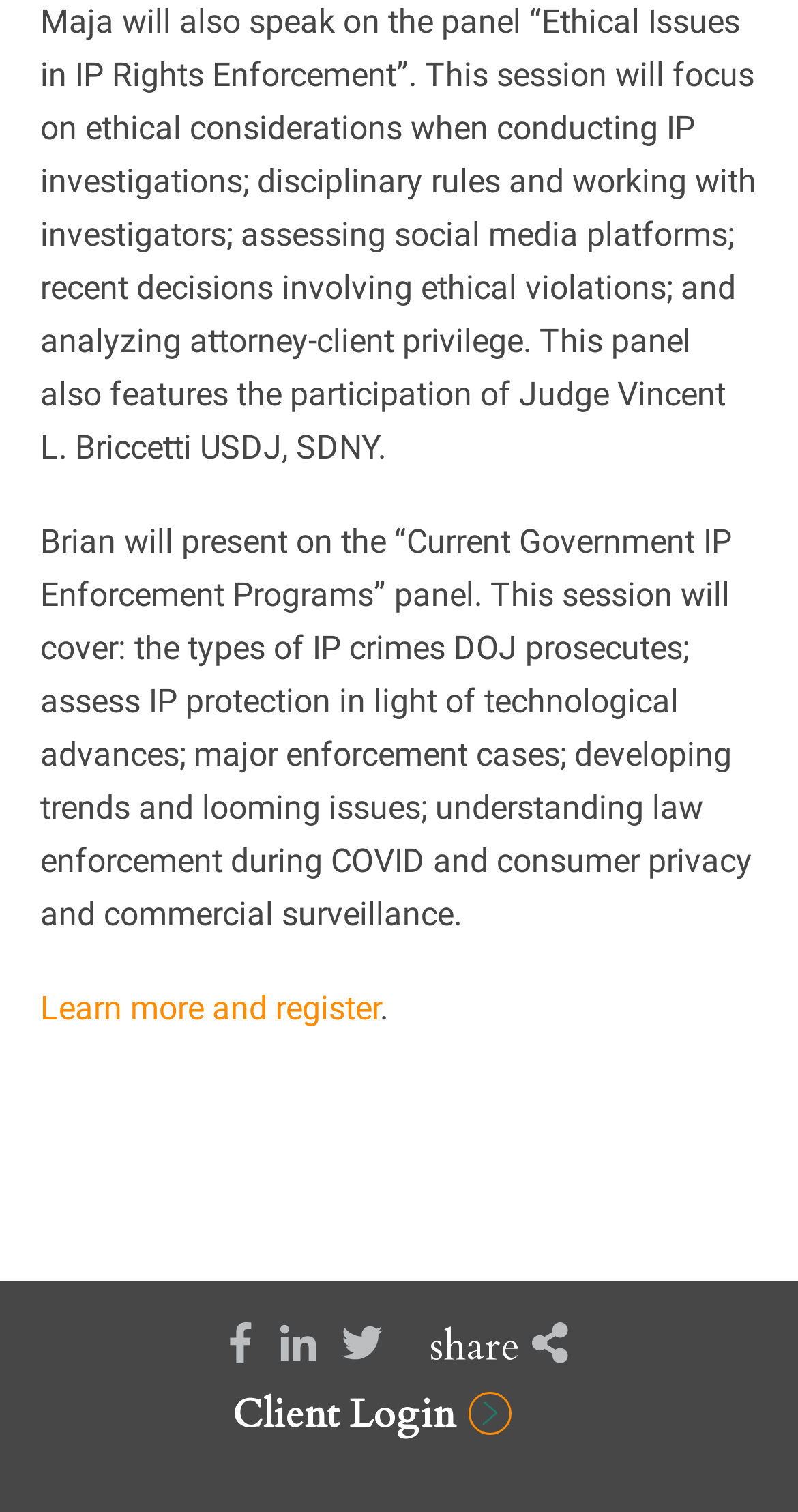What is Maja speaking about?
Answer briefly with a single word or phrase based on the image.

Ethical Issues in IP Rights Enforcement